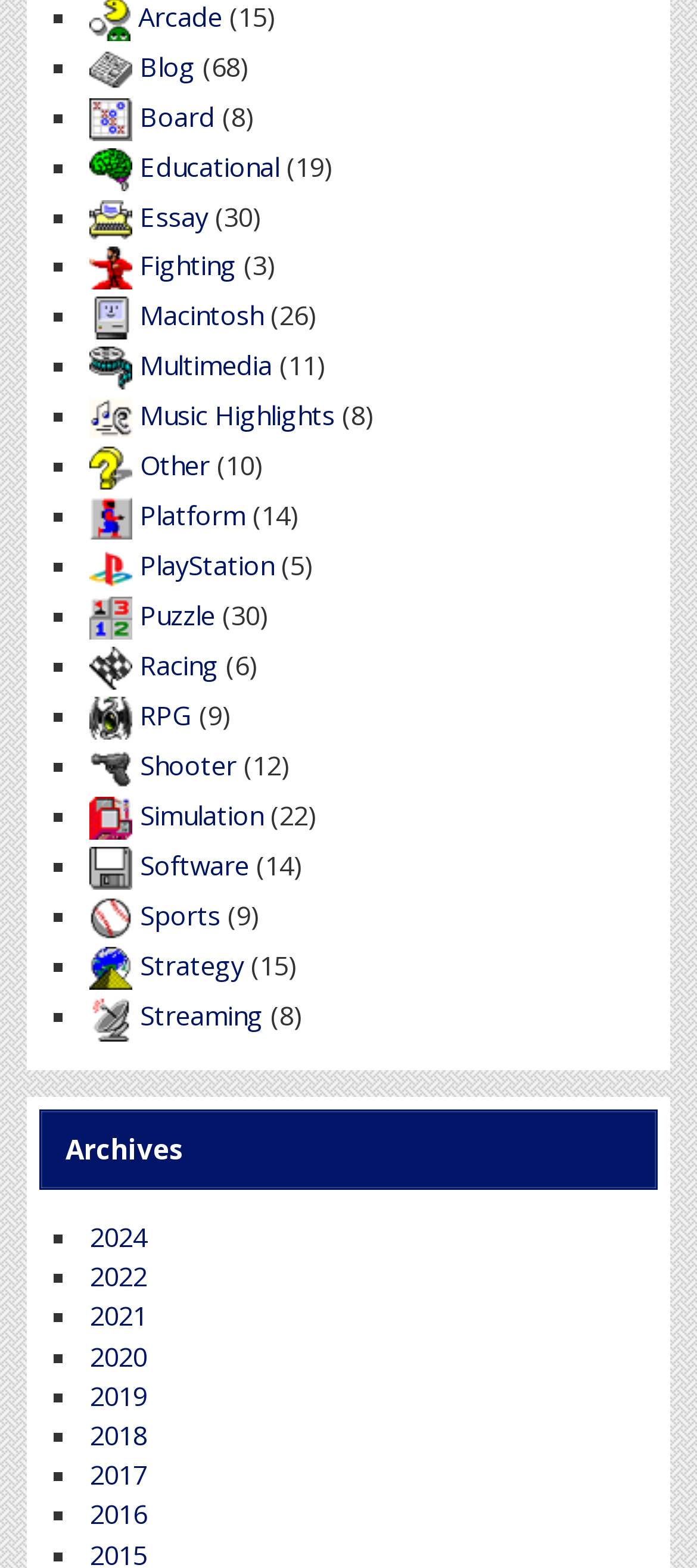What is the last link on the webpage?
Answer the question with just one word or phrase using the image.

Streaming